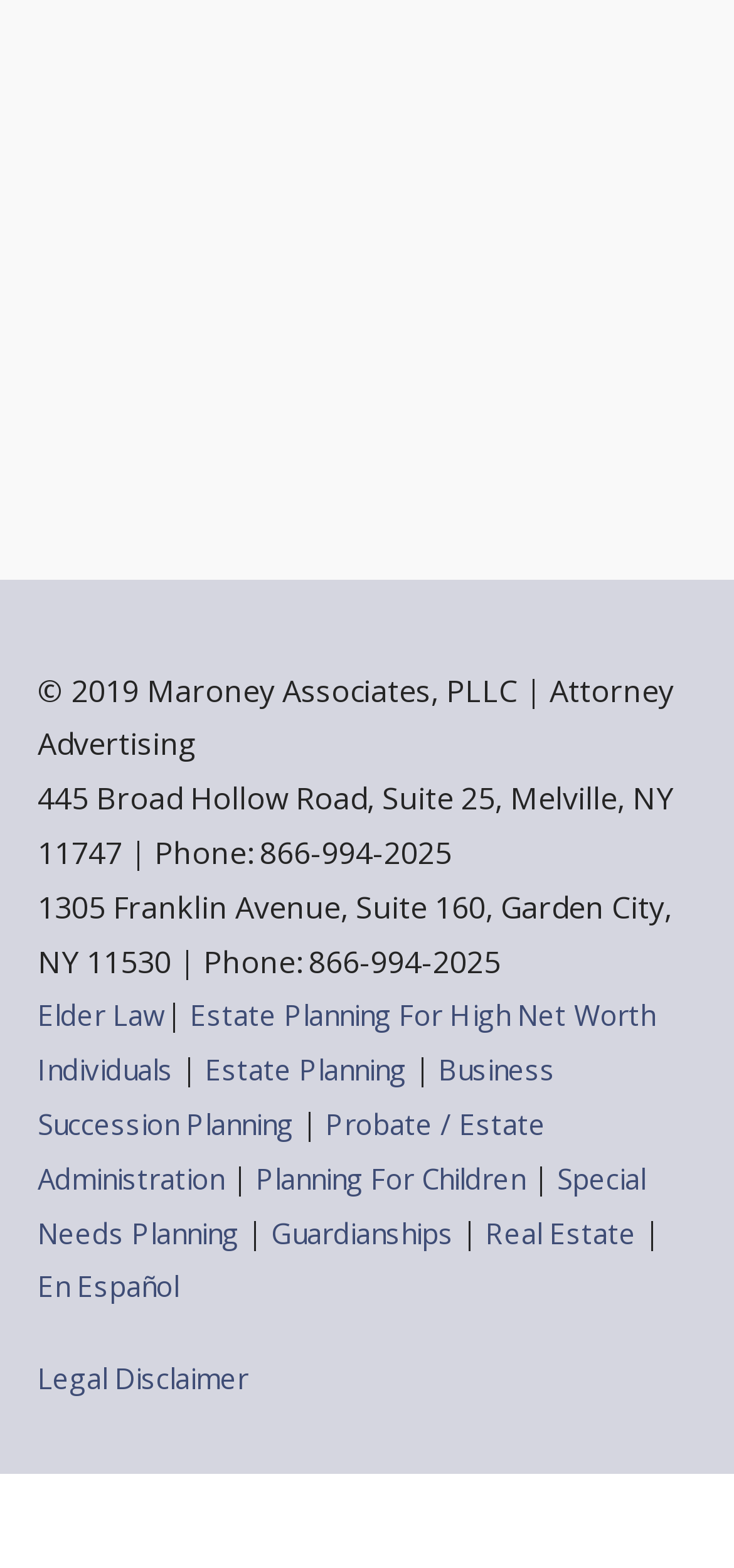Answer in one word or a short phrase: 
What is the language option available on the website?

En Español